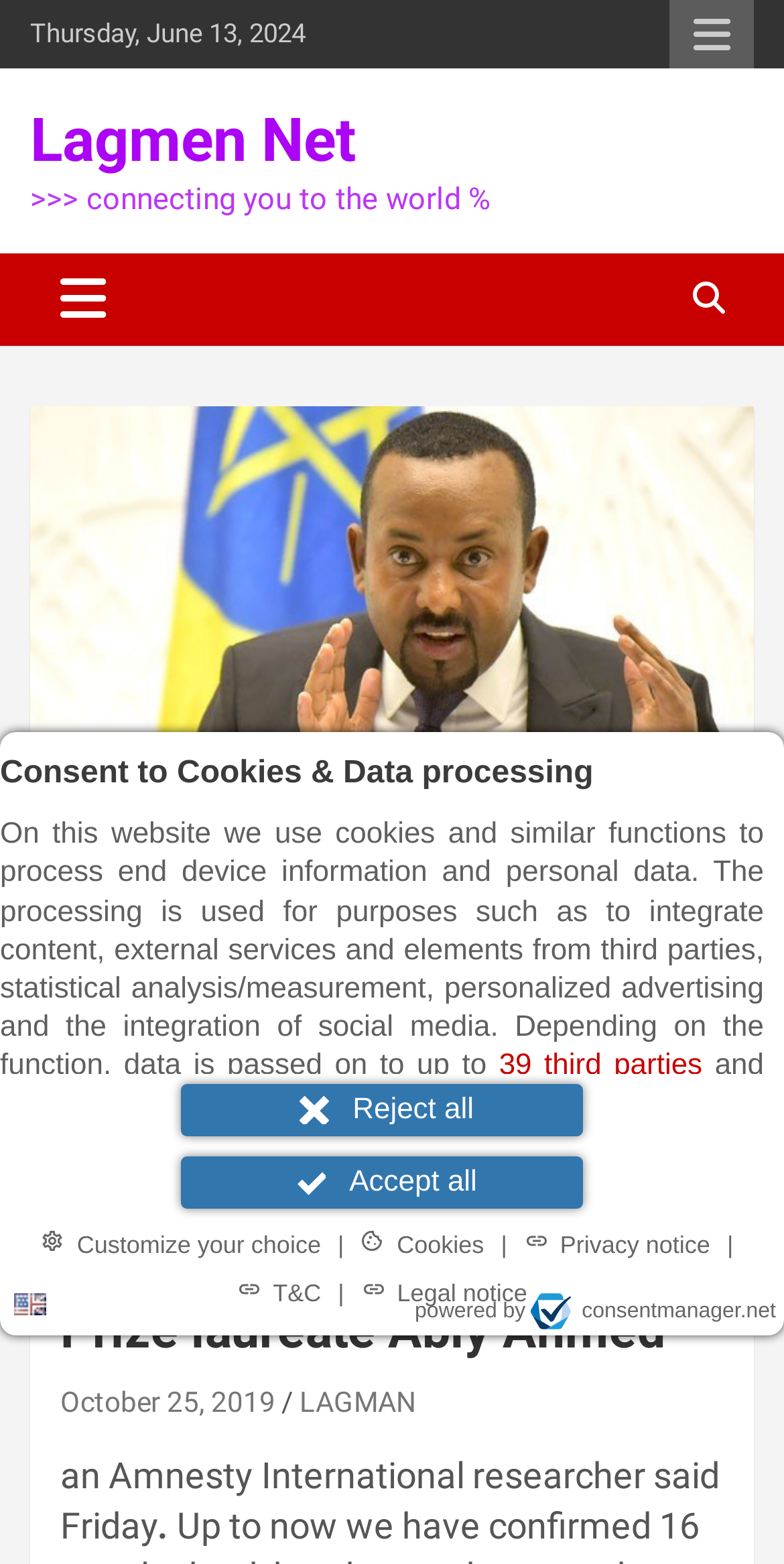Determine the bounding box coordinates for the region that must be clicked to execute the following instruction: "View the 'TRAGEDY' page".

[0.195, 0.586, 0.356, 0.611]